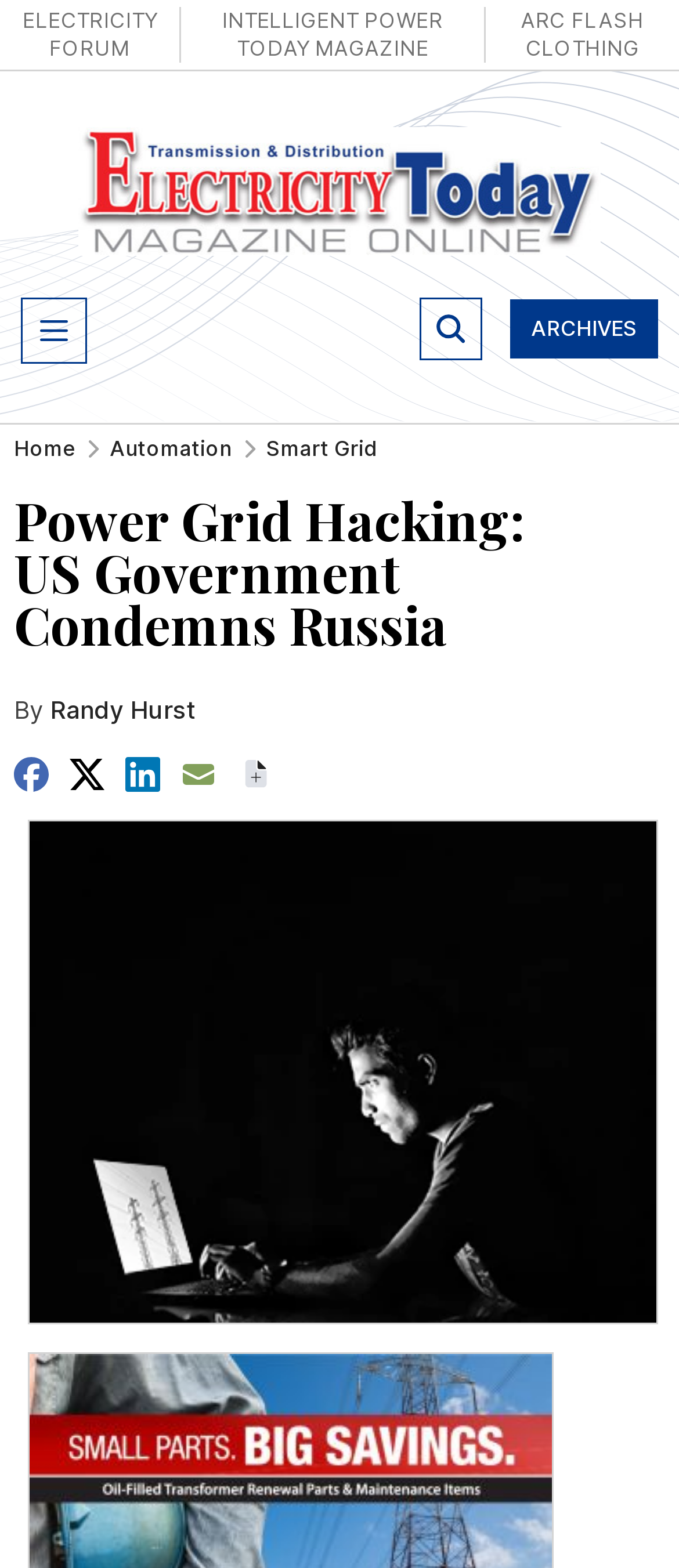Please locate the clickable area by providing the bounding box coordinates to follow this instruction: "Search for something".

[0.618, 0.19, 0.71, 0.23]